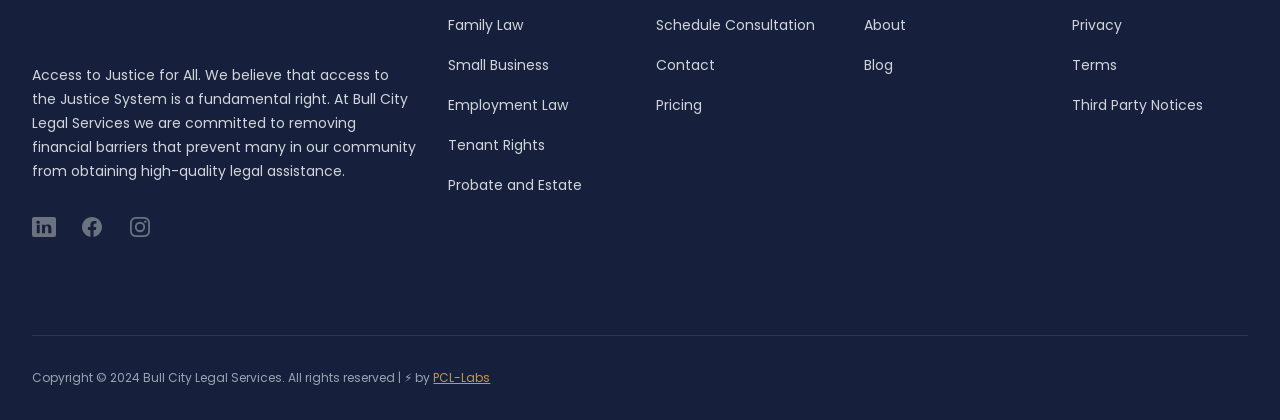Locate the bounding box coordinates of the element that should be clicked to fulfill the instruction: "Click on LinkedIn".

[0.025, 0.511, 0.044, 0.568]